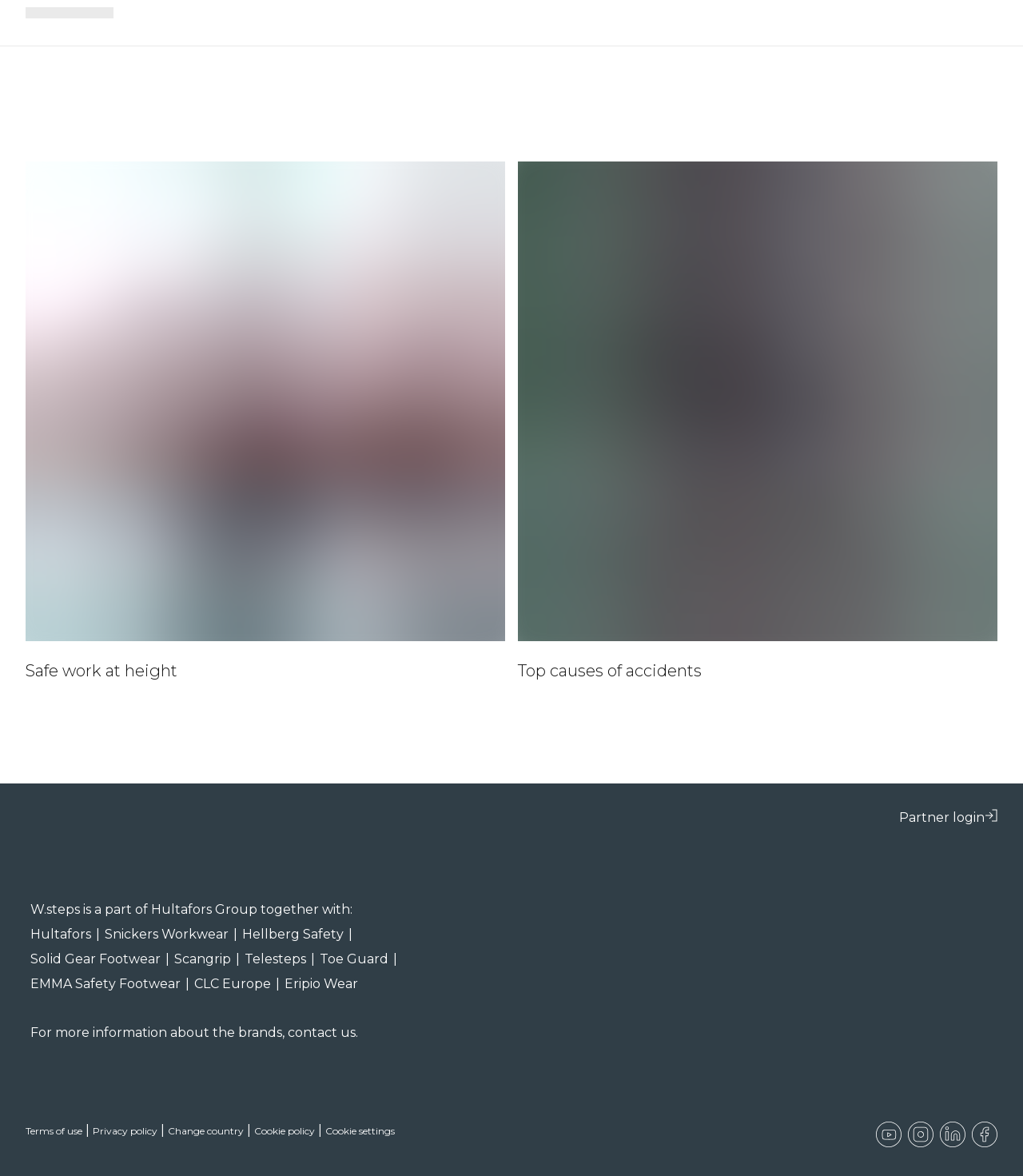Pinpoint the bounding box coordinates of the element that must be clicked to accomplish the following instruction: "Change country settings". The coordinates should be in the format of four float numbers between 0 and 1, i.e., [left, top, right, bottom].

[0.164, 0.956, 0.238, 0.967]